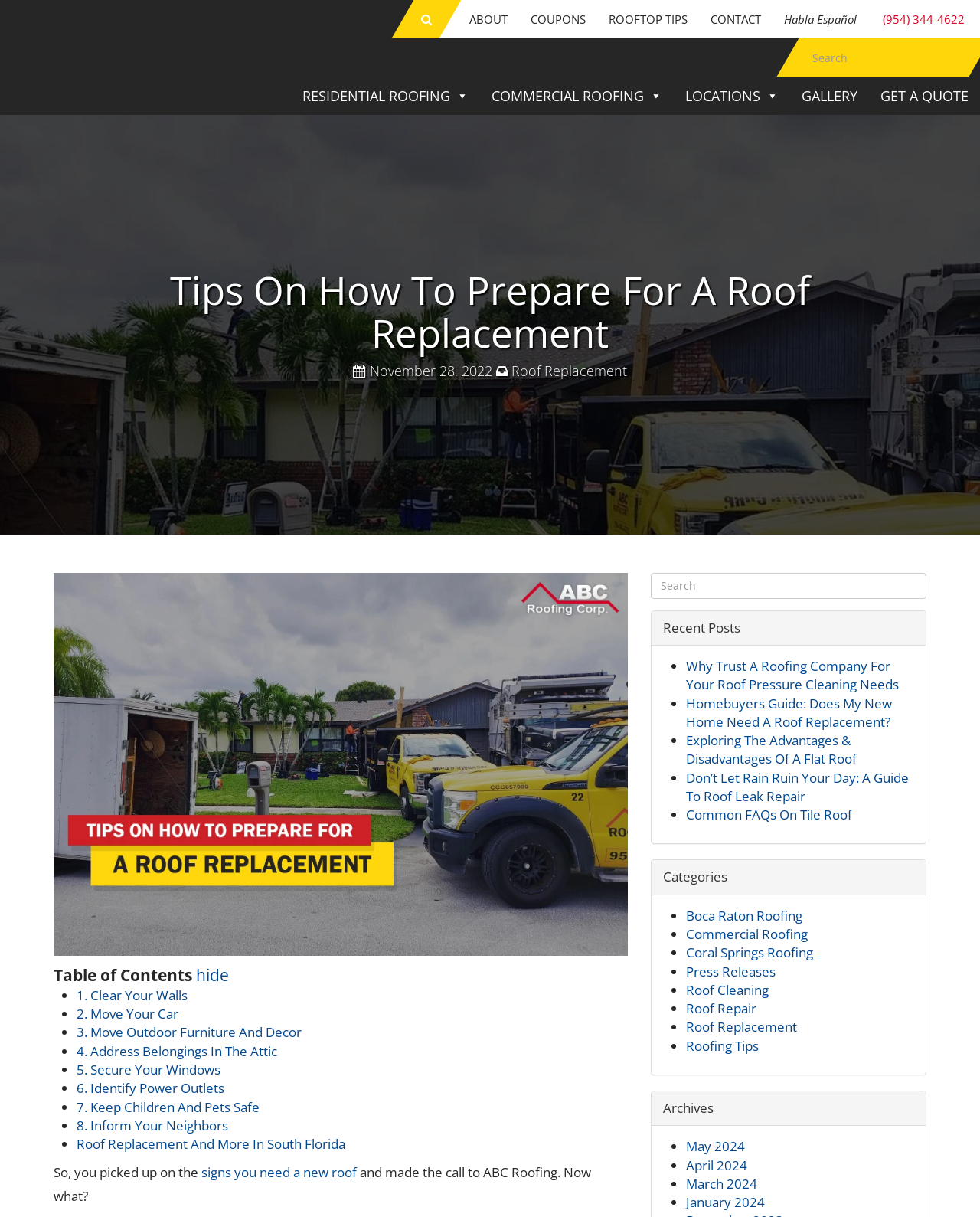Generate an in-depth caption that captures all aspects of the webpage.

This webpage is about preparing your home for a roof replacement. At the top, there is a navigation menu with links to "ABOUT", "COUPONS", "ROOFTOP TIPS", "CONTACT", and "Habla Español" (954) 344-4622. Next to the navigation menu, there is a search textbox. Below the navigation menu, there are three main links: "RESIDENTIAL ROOFING", "COMMERCIAL ROOFING", and "LOCATIONS", each with a dropdown menu.

The main content of the webpage is divided into sections. The first section has a heading "Tips On How To Prepare For A Roof Replacement" and a subheading "November 28, 2022". Below the heading, there is an image related to roof replacement. The section then lists eight tips on how to prepare for a roof replacement, including "Clear Your Walls", "Move Your Car", and "Secure Your Windows". Each tip is a link.

Below the list of tips, there is a section with a heading "Roof Replacement And More In South Florida". This section has a paragraph of text discussing the importance of preparing for a roof replacement.

On the right side of the webpage, there is a sidebar with several sections. The first section has a heading "Recent Posts" and lists four recent blog posts, each with a link. The second section has a heading "Categories" and lists several categories, including "Boca Raton Roofing", "Commercial Roofing", and "Roof Repair", each with a link. The third section has a heading "Archives" and lists several months, including "May 2024" and "January 2024", each with a link.

At the bottom of the webpage, there is a search textbox and a link to "GET A QUOTE".